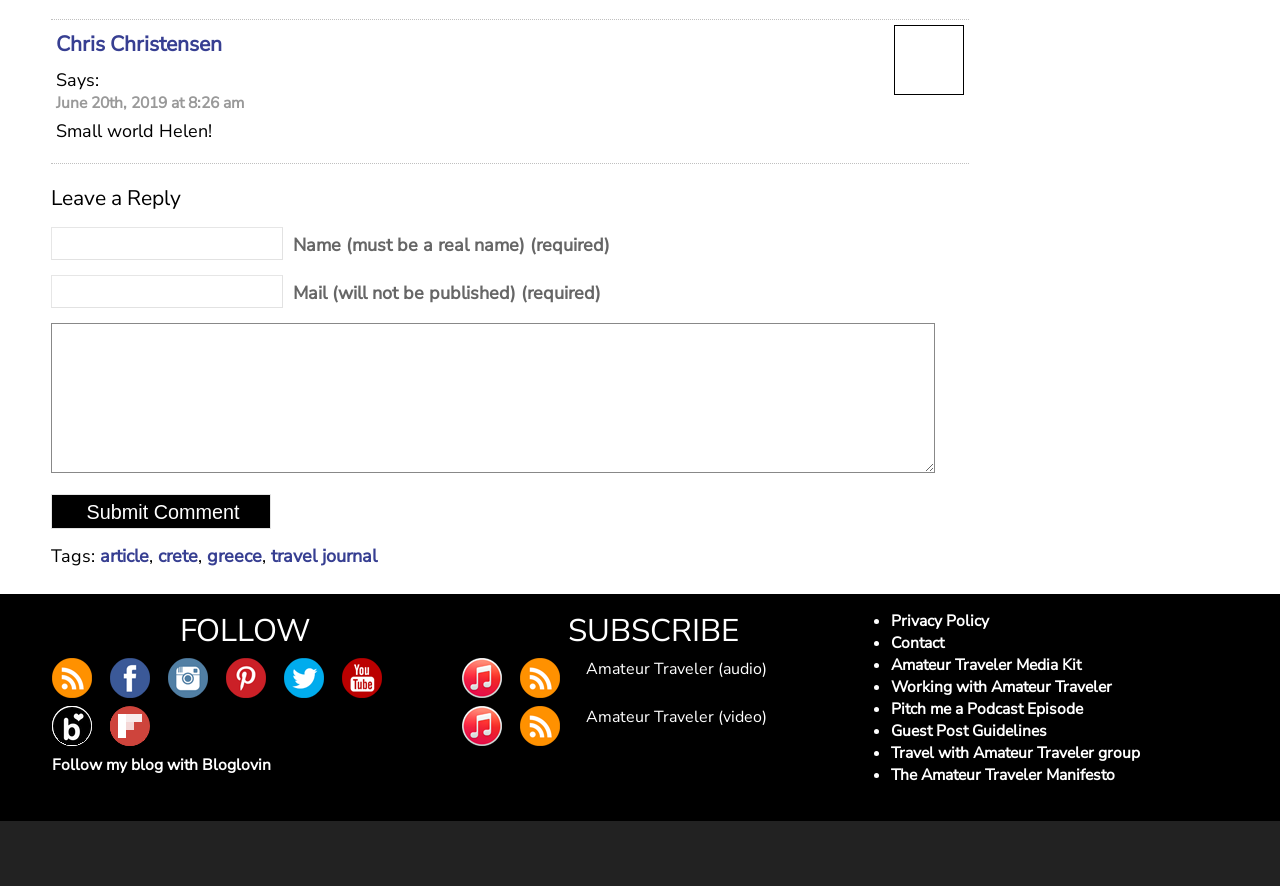What is the name of the person mentioned at the top?
Provide a thorough and detailed answer to the question.

The name 'Chris Christensen' is mentioned at the top of the webpage, which is likely the author or owner of the blog. This can be inferred from the heading element with the text 'Chris Christensen' and the link with the same text.